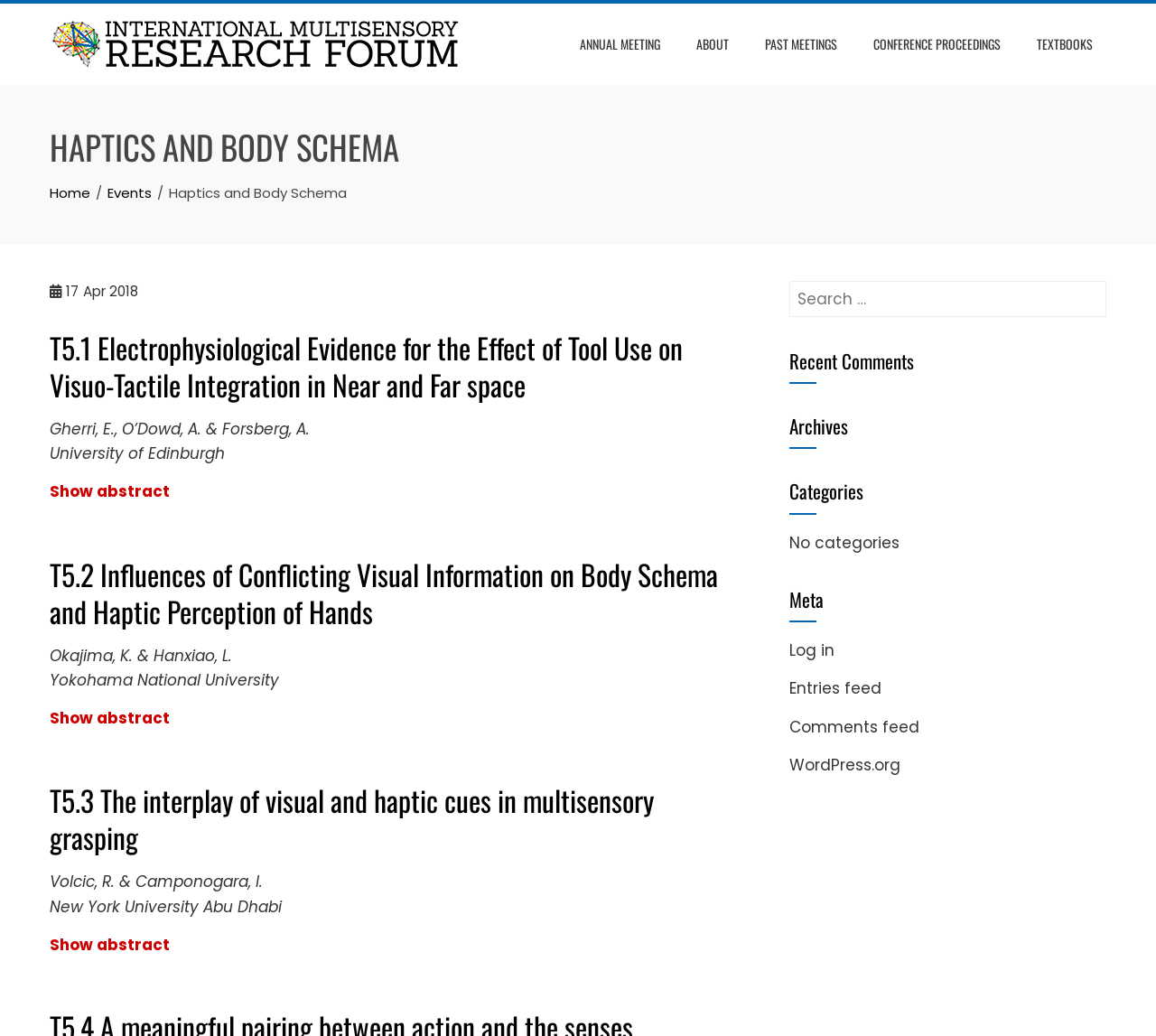How many 'Show abstract' buttons are there? Refer to the image and provide a one-word or short phrase answer.

3